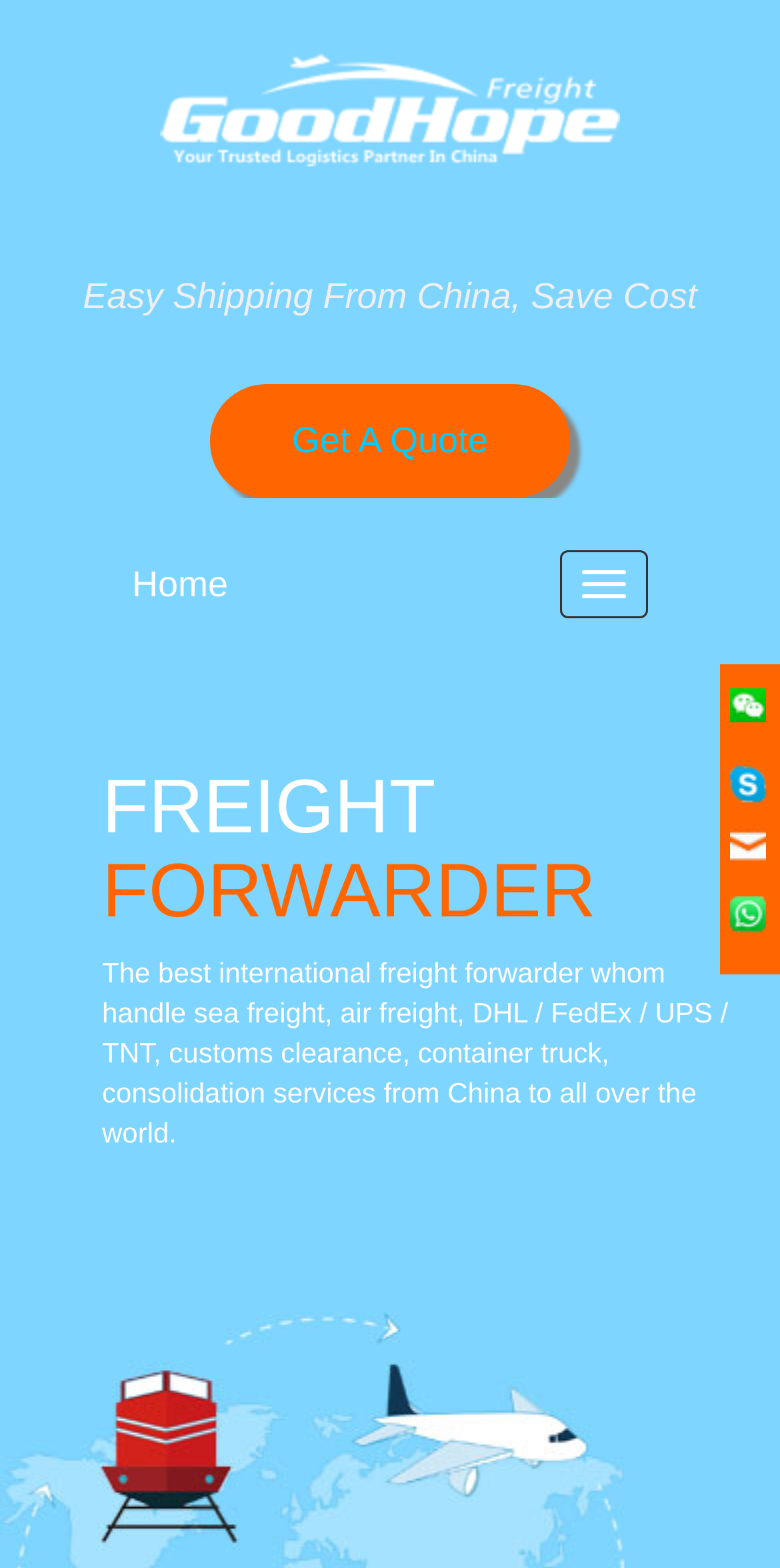Predict the bounding box of the UI element that fits this description: "Home".

[0.131, 0.341, 0.331, 0.405]